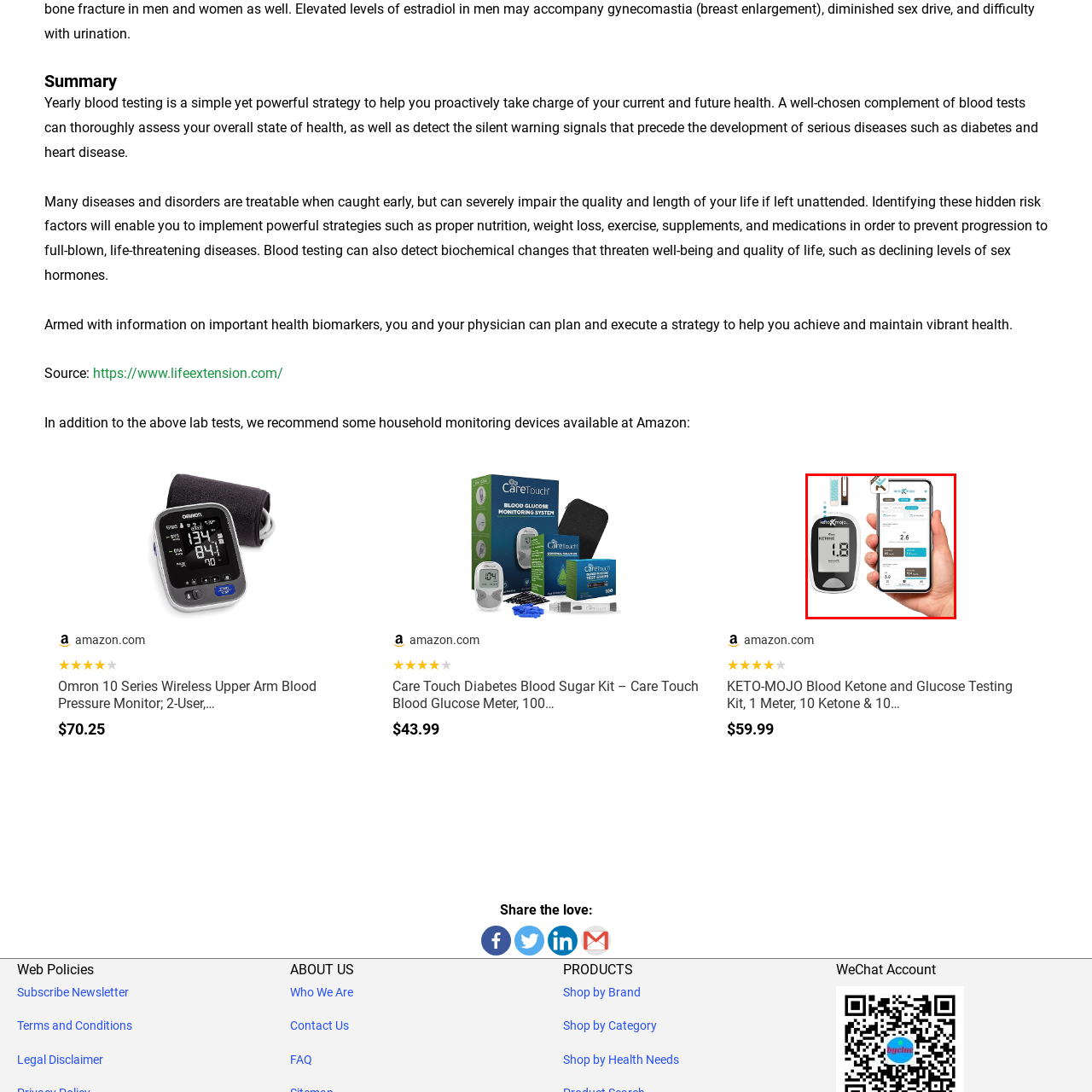What is the purpose of the kit?  
Inspect the image within the red boundary and offer a detailed explanation grounded in the visual information present in the image.

The caption explains that the kit is designed for individuals monitoring their ketogenic diet, facilitating easy home testing for both glucose and ketone levels, which implies that the purpose of the kit is to help users track their diet.